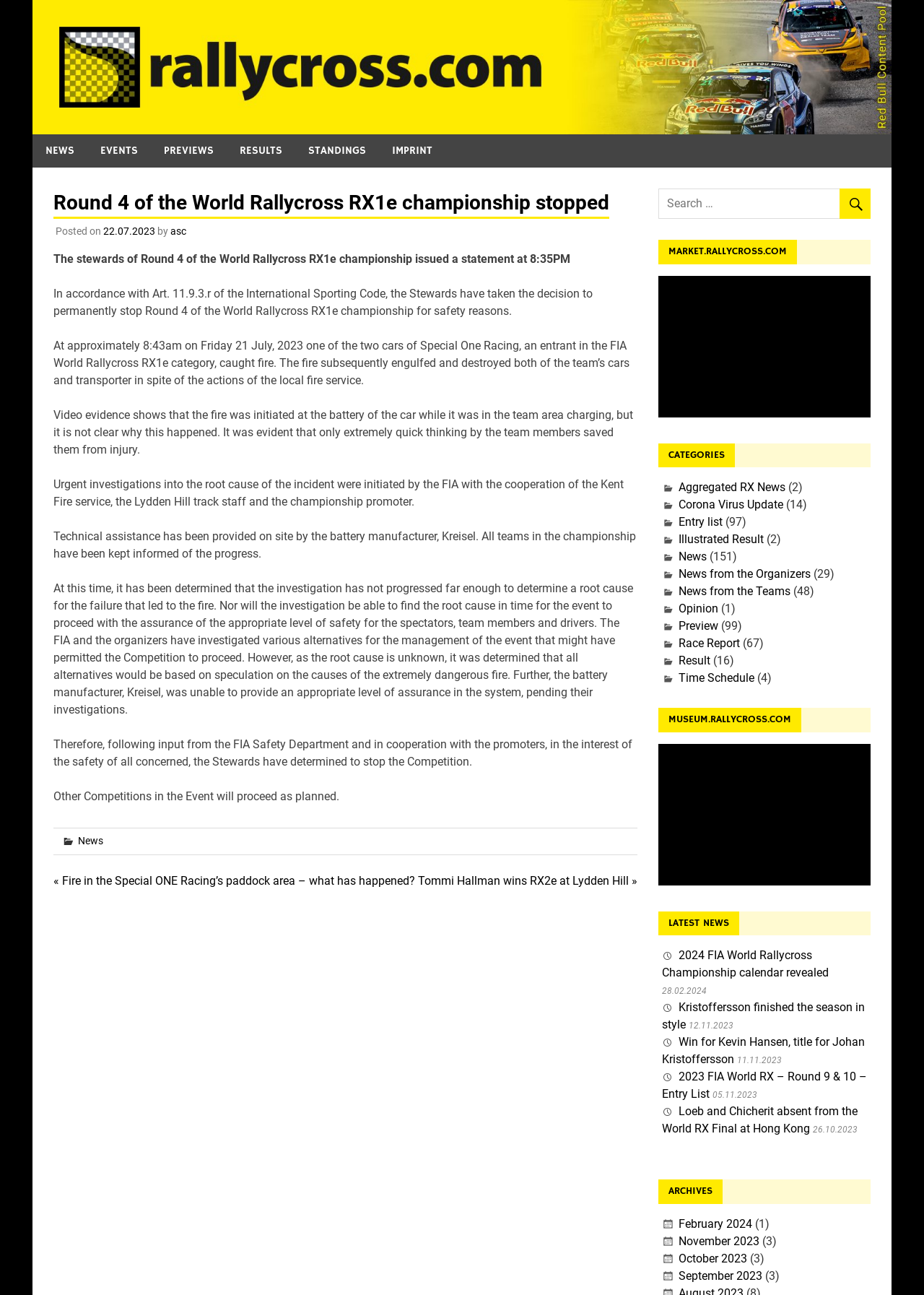Locate the bounding box coordinates of the area to click to fulfill this instruction: "View archives". The bounding box should be presented as four float numbers between 0 and 1, in the order [left, top, right, bottom].

[0.712, 0.911, 0.782, 0.929]